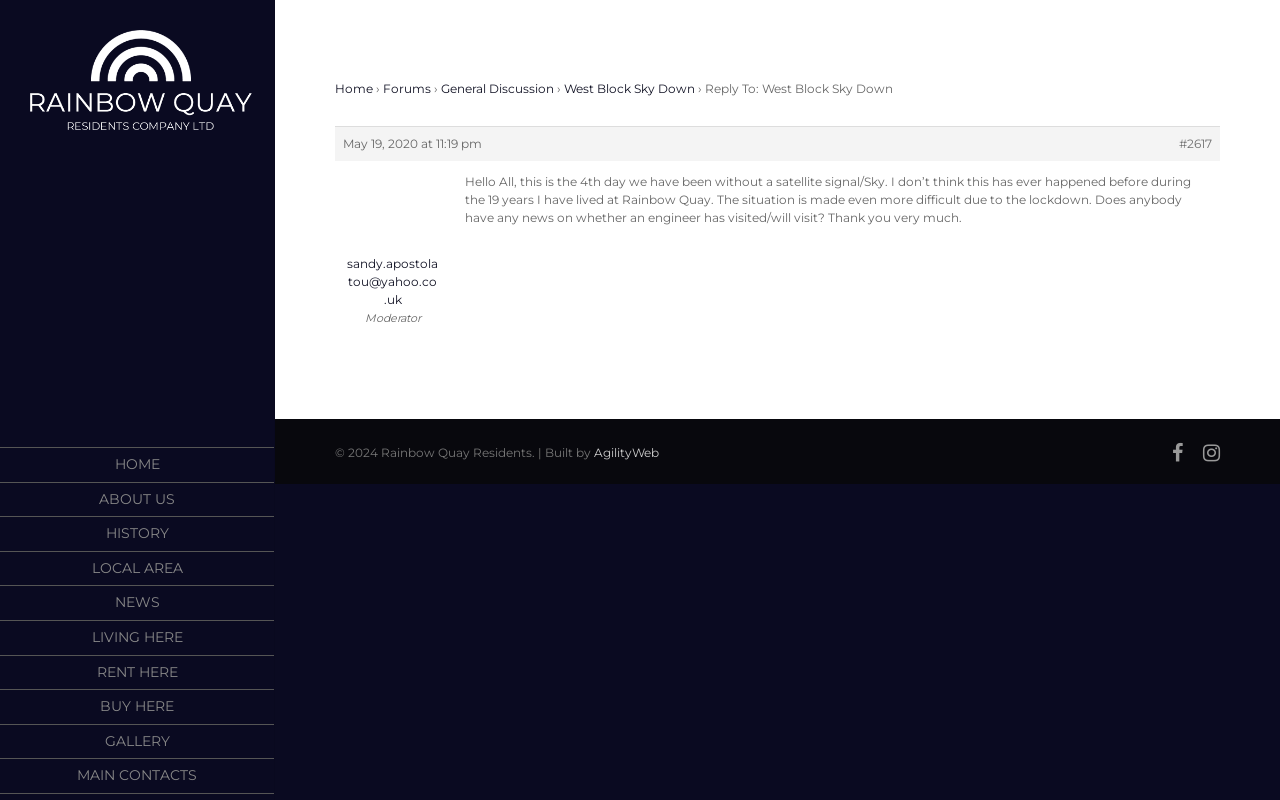Create an elaborate caption that covers all aspects of the webpage.

The webpage is titled "Rainbow Quay Residents" and appears to be a community forum or discussion board. At the top left, there is a logo image with the same title, accompanied by a link to the homepage. 

Below the logo, there is a navigation menu with 11 links, including "HOME", "ABOUT US", "HISTORY", "LOCAL AREA", "NEWS", "LIVING HERE", "RENT HERE", "BUY HERE", "GALLERY", and "MAIN CONTACTS". These links are aligned horizontally and take up a significant portion of the top section of the page.

Further down, there is a secondary navigation menu with links to "Home", "Forums", and "General Discussion". These links are followed by a specific topic, "West Block Sky Down", which is a discussion thread. 

The main content of the page is a forum post titled "West Block Sky Down" with a reply from a user named "sandy.apostolatou@yahoo.co.uk" who has the role of "Moderator". The post is dated "May 19, 2020 at 11:19 pm" and discusses an issue with a satellite signal/Sky. 

At the bottom of the page, there is a copyright notice stating "© 2024 Rainbow Quay Residents" along with a credit to the website builder, "AgilityWeb". There are also two social media links, represented by icons, on the bottom right corner of the page.